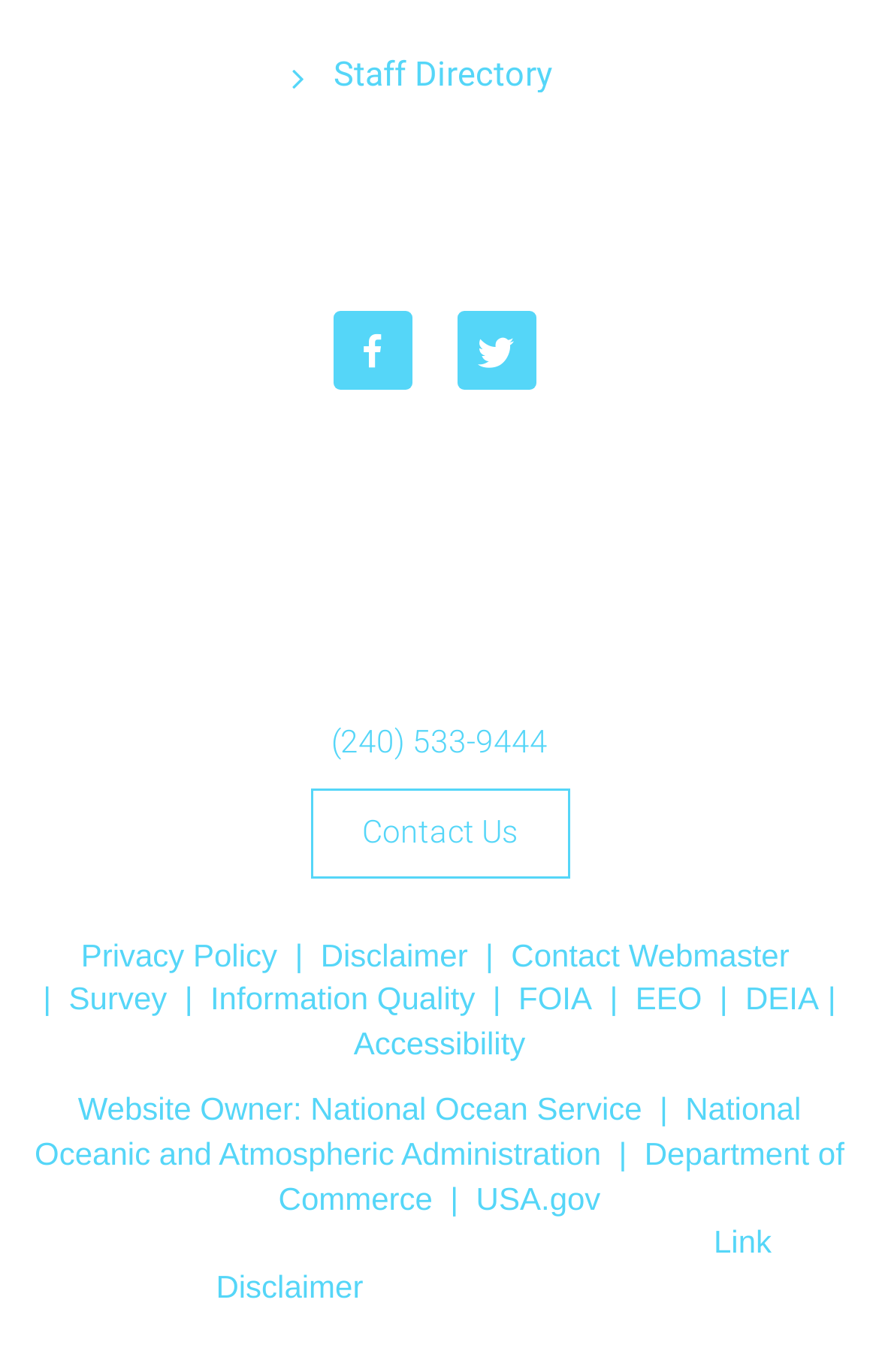Please identify the bounding box coordinates of the element that needs to be clicked to execute the following command: "Contact us". Provide the bounding box using four float numbers between 0 and 1, formatted as [left, top, right, bottom].

[0.353, 0.575, 0.647, 0.64]